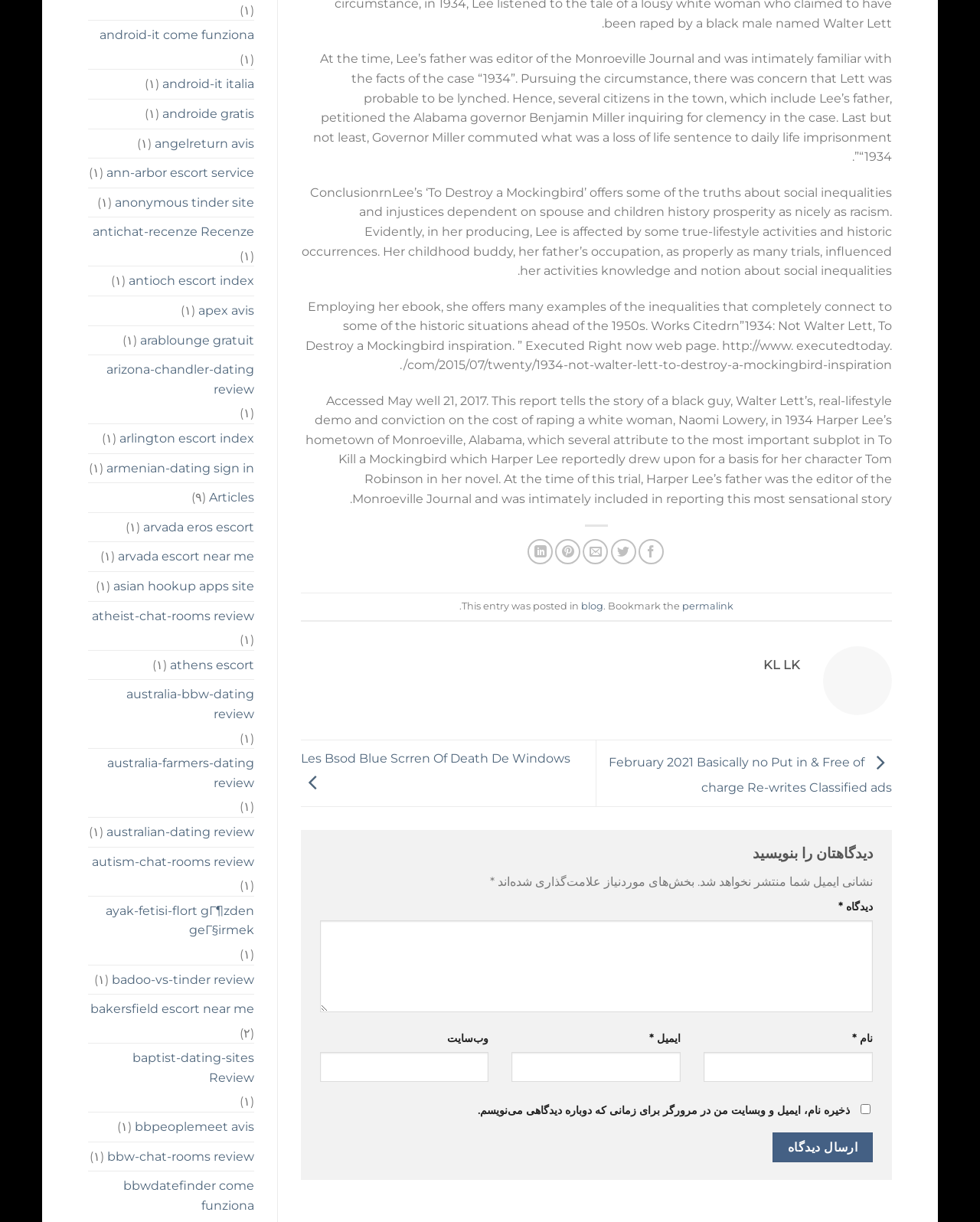How many social media sharing options are available?
Based on the screenshot, provide your answer in one word or phrase.

5